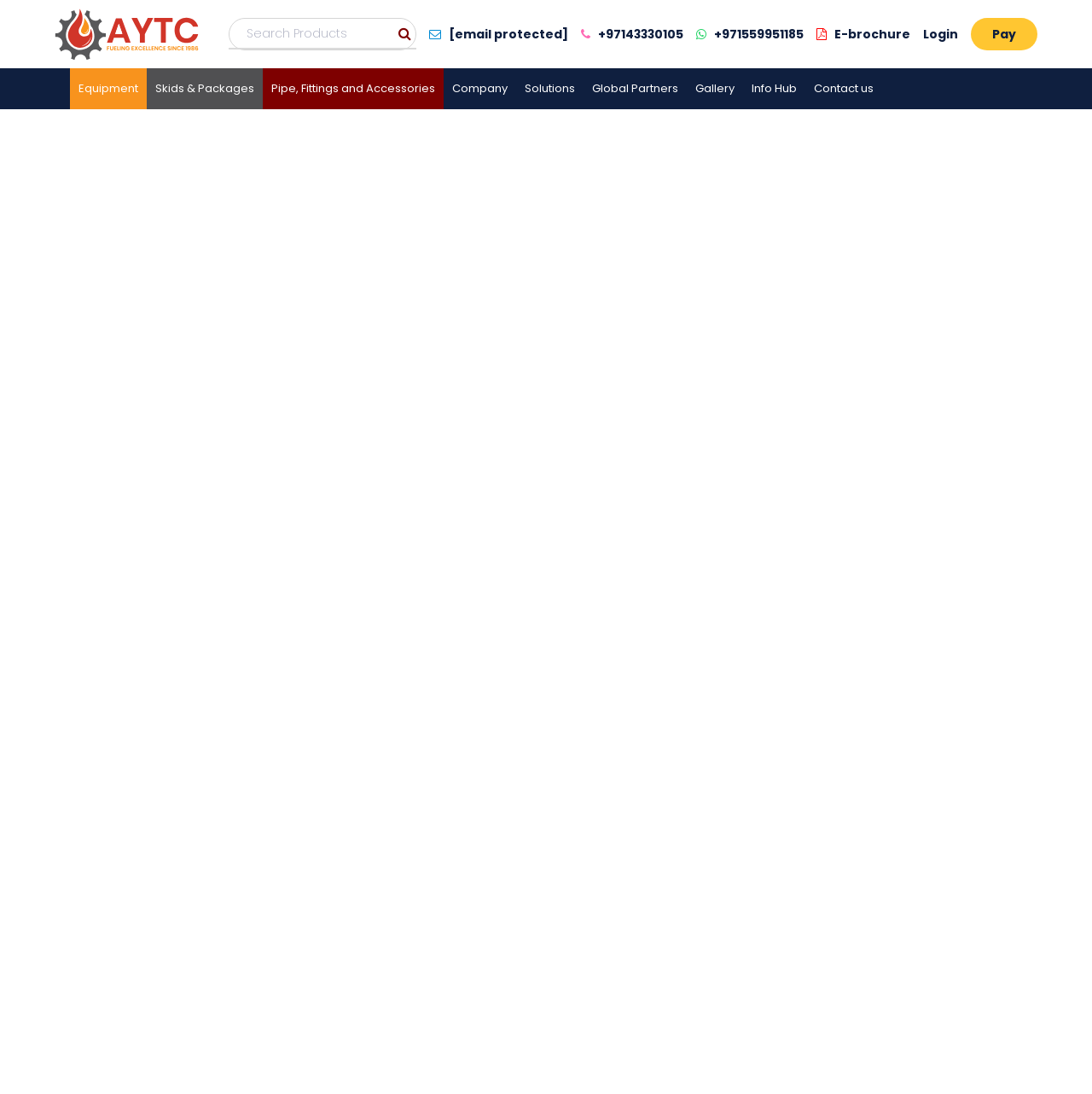Please find the bounding box coordinates of the section that needs to be clicked to achieve this instruction: "Contact the company".

[0.393, 0.023, 0.52, 0.039]